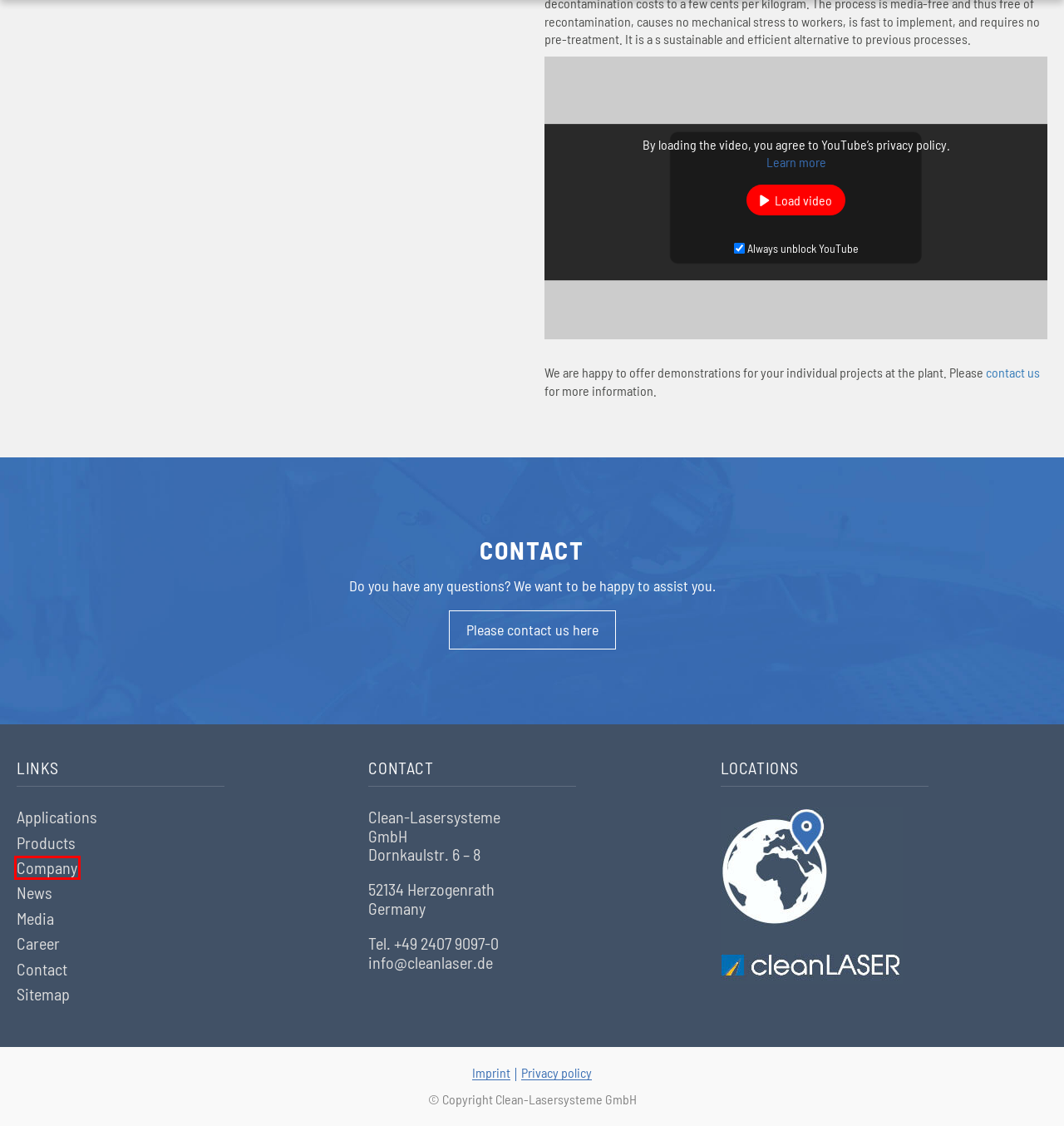Review the screenshot of a webpage that includes a red bounding box. Choose the webpage description that best matches the new webpage displayed after clicking the element within the bounding box. Here are the candidates:
A. Applications in the field of surface treatment - cleanLASER
B. News and information about Clean-Lasersysteme GmbH
C. Rückbau von Kernkraftwerksanlagen - Clean-Lasersysteme
D. Company - What does cleanLASER do? What does cleanLASER offer?
E. Products of Clean-Lasersysteme GmbH - Overview
F. Sitemap - all sites at a glance - Clean-Lasersysteme GmbH
G. Contact - Address and contact form of cleanLASER
H. Media library - overview of Clean-Lasersysteme GmbH

D